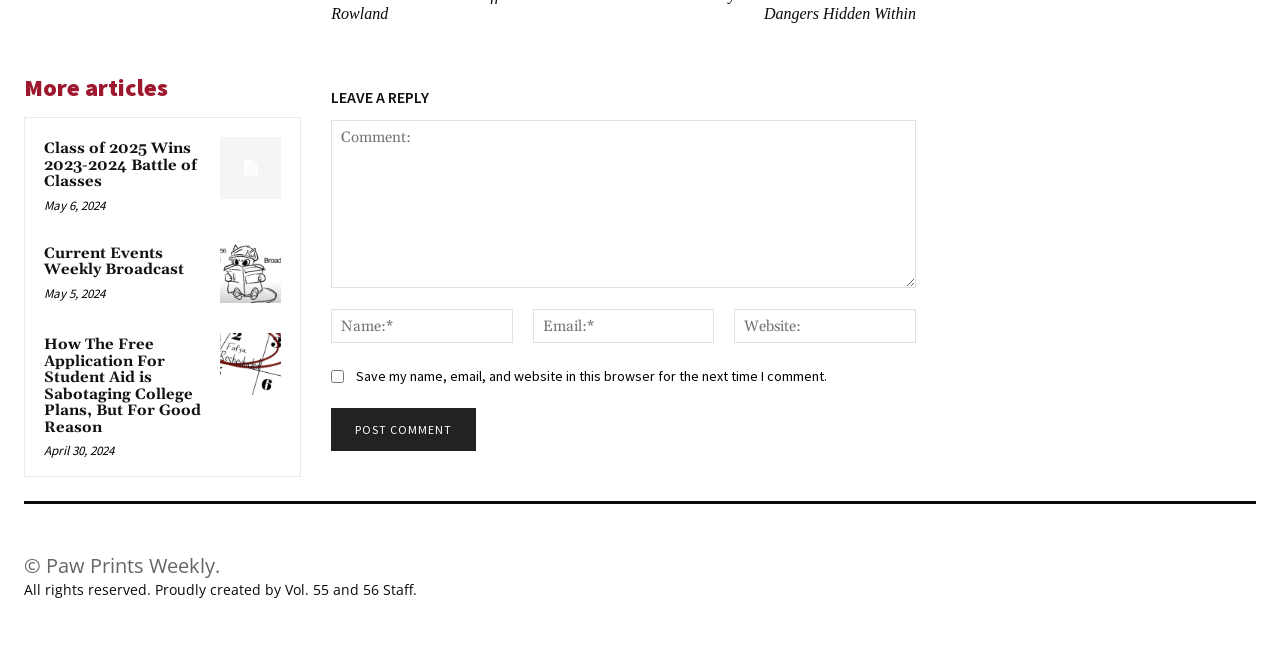Carefully examine the image and provide an in-depth answer to the question: How many textboxes are required to leave a comment?

I examined the textboxes and their associated labels, which are 'Comment:', 'Name:*', 'Email:*', and 'Website:', and found that three of them are required, which are 'Comment:', 'Name:*', and 'Email:*', as indicated by the '*' symbol.